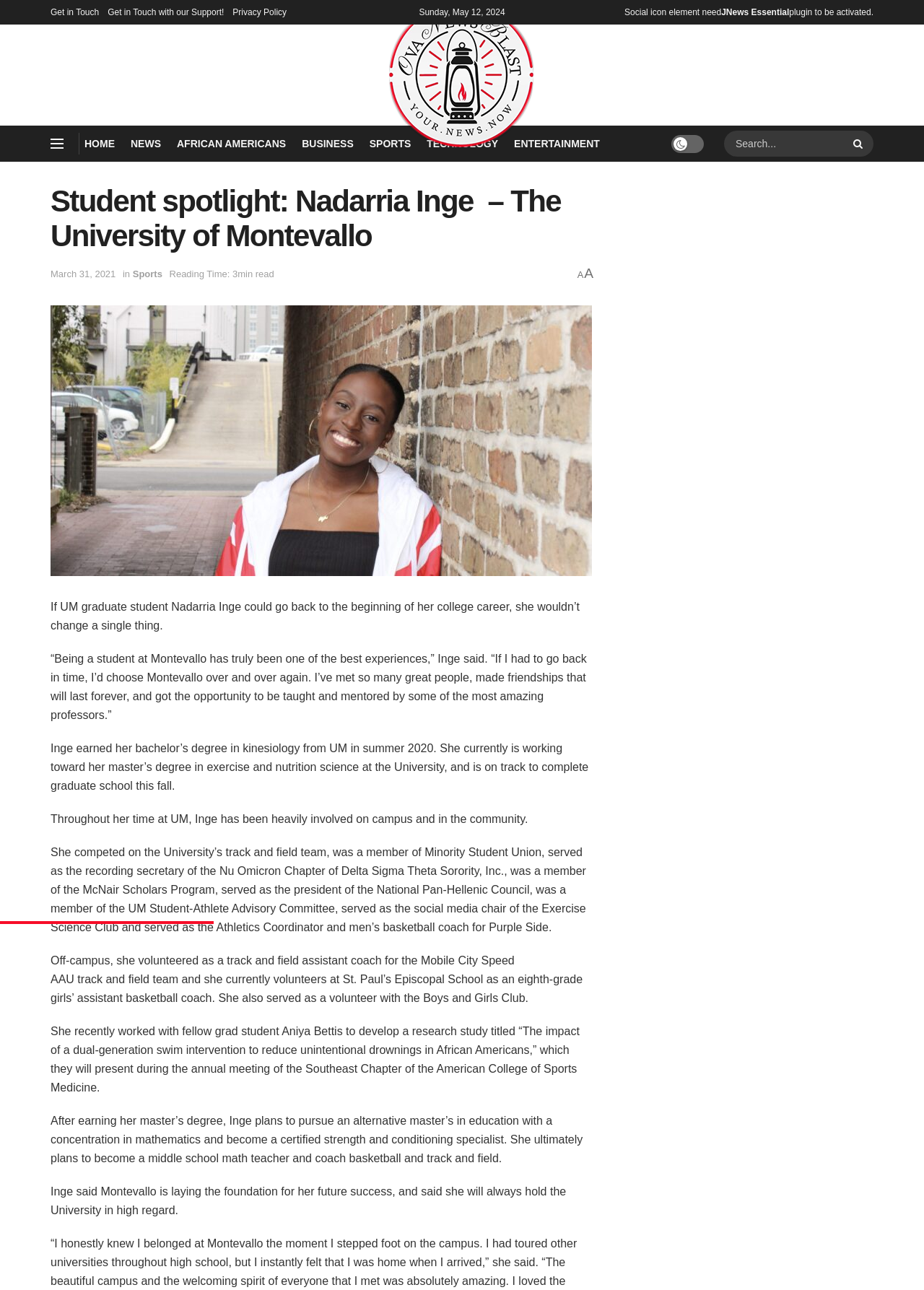Please locate the bounding box coordinates of the element's region that needs to be clicked to follow the instruction: "Search for something". The bounding box coordinates should be provided as four float numbers between 0 and 1, i.e., [left, top, right, bottom].

[0.784, 0.101, 0.945, 0.121]